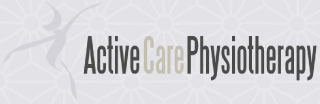Respond with a single word or phrase for the following question: 
Where are Active Care's clinics located?

London and Ingersoll, Ontario